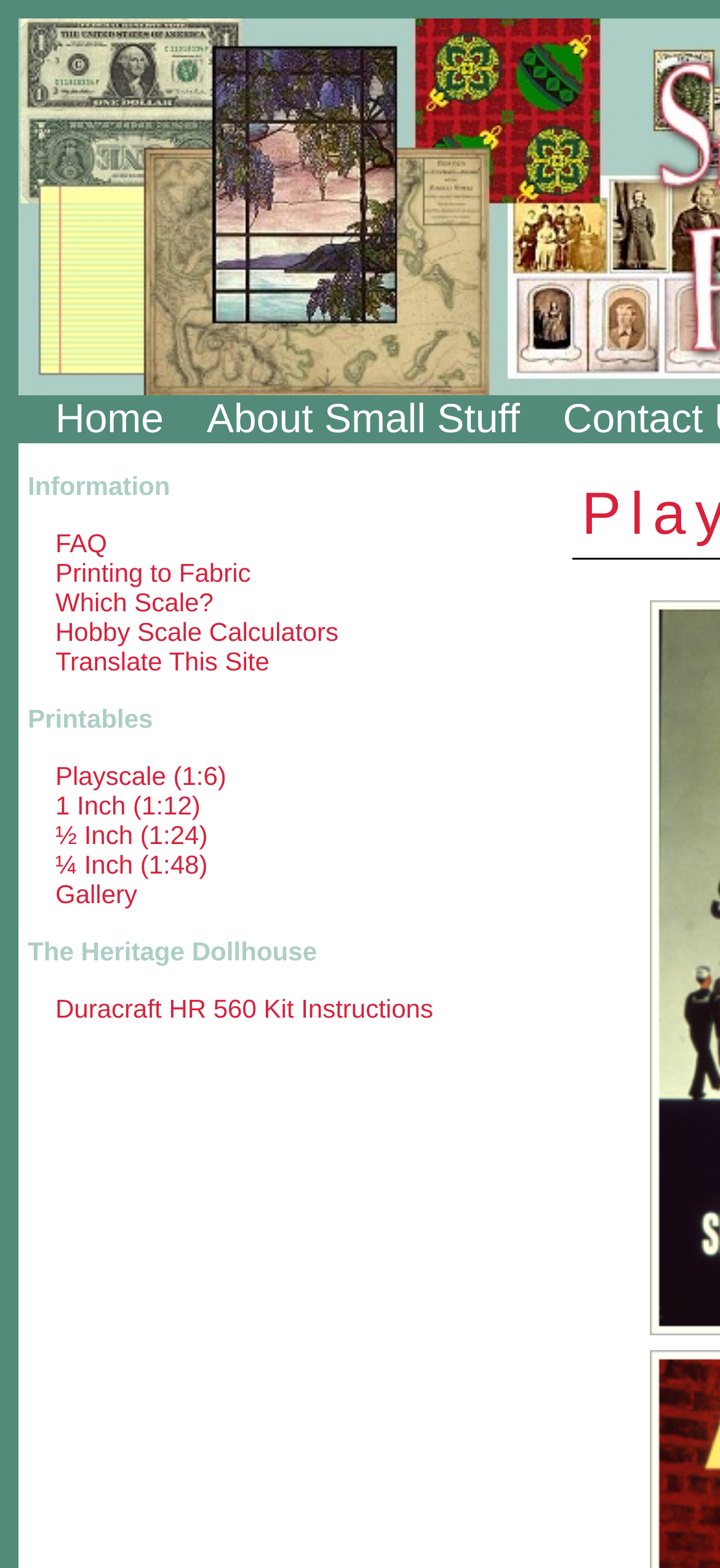Based on the description "About Small Stuff", find the bounding box of the specified UI element.

[0.236, 0.252, 0.722, 0.282]